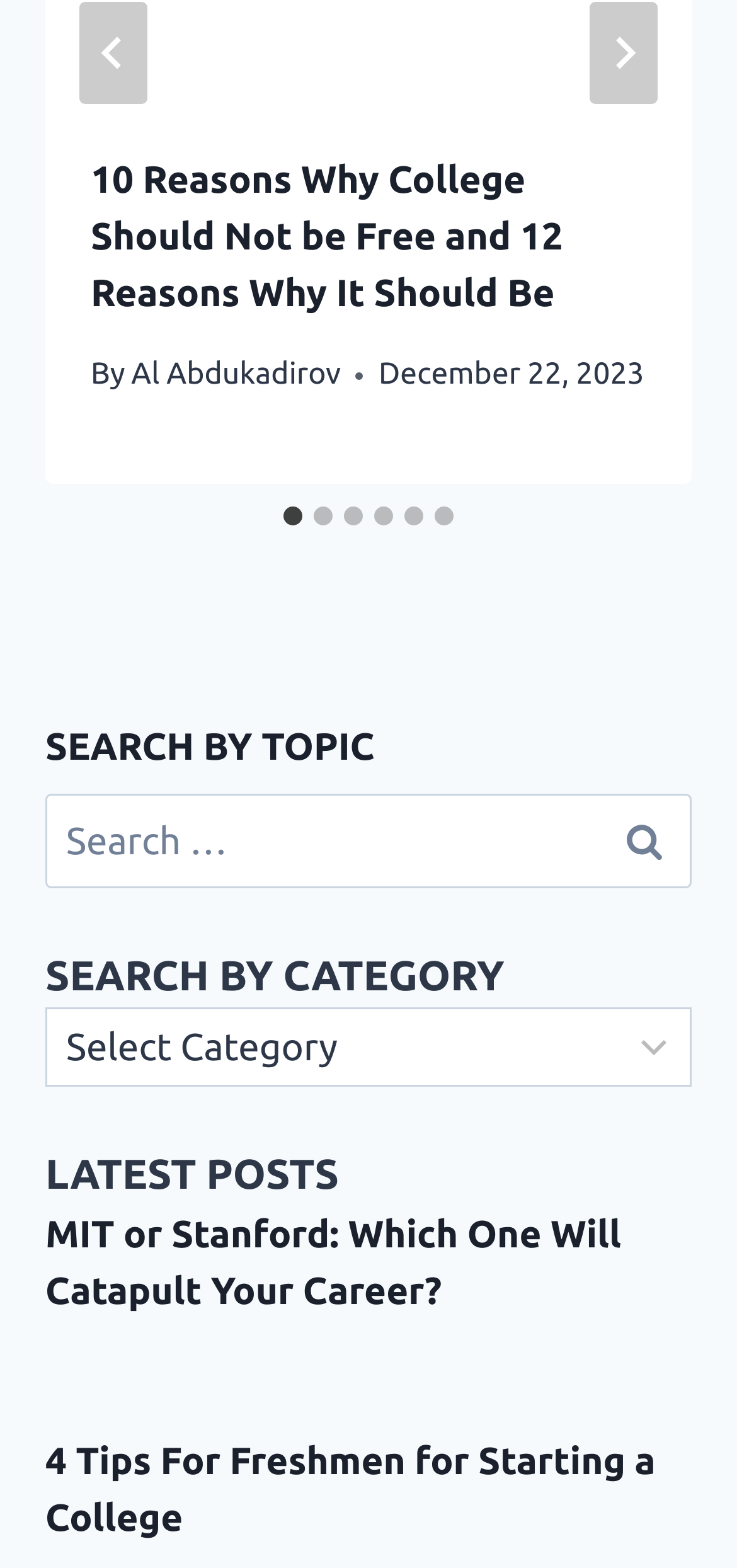Determine the bounding box coordinates for the clickable element required to fulfill the instruction: "Read the latest post". Provide the coordinates as four float numbers between 0 and 1, i.e., [left, top, right, bottom].

[0.062, 0.769, 0.938, 0.866]